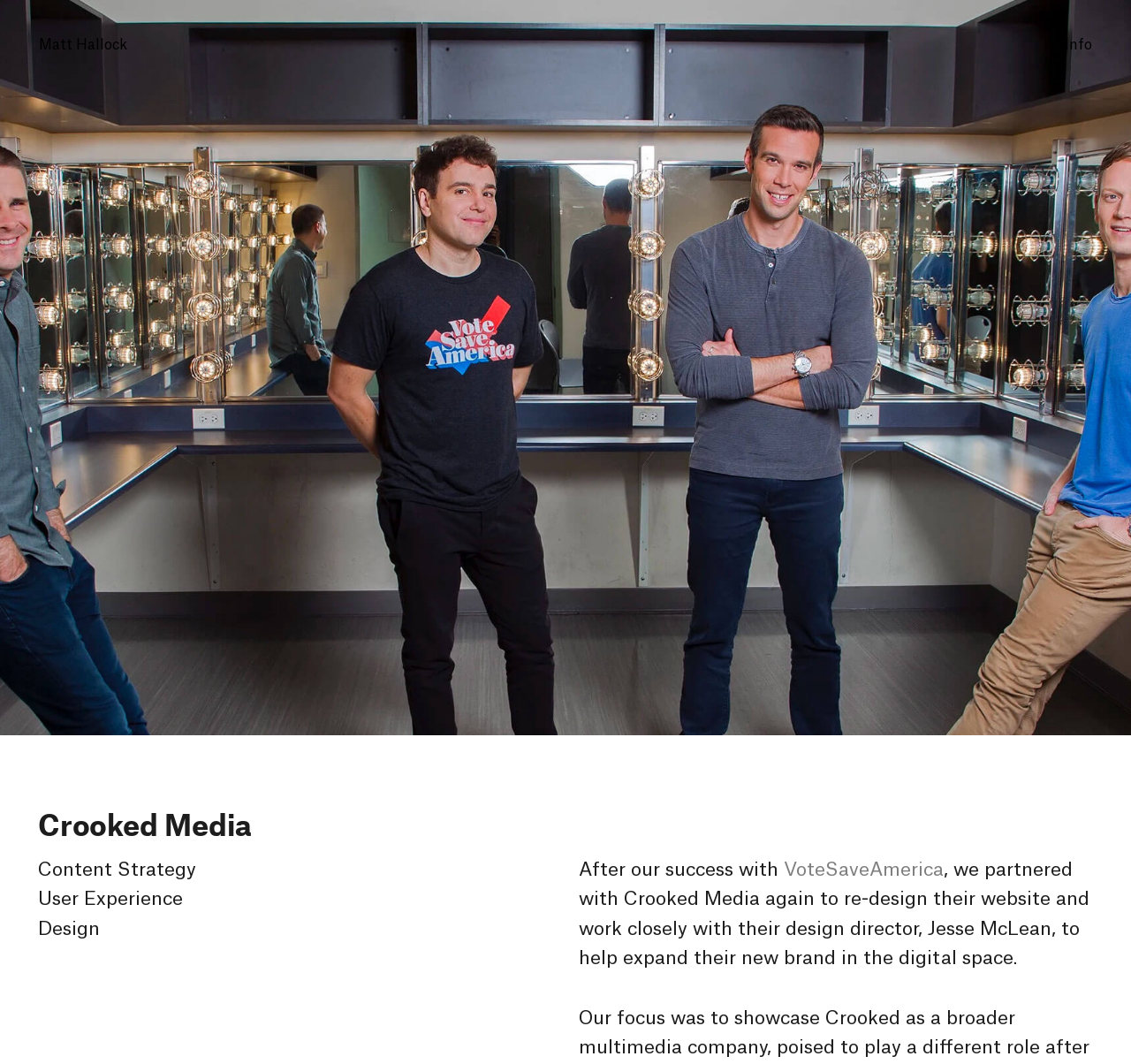Given the description: "Matt Hallock", determine the bounding box coordinates of the UI element. The coordinates should be formatted as four float numbers between 0 and 1, [left, top, right, bottom].

[0.034, 0.036, 0.112, 0.049]